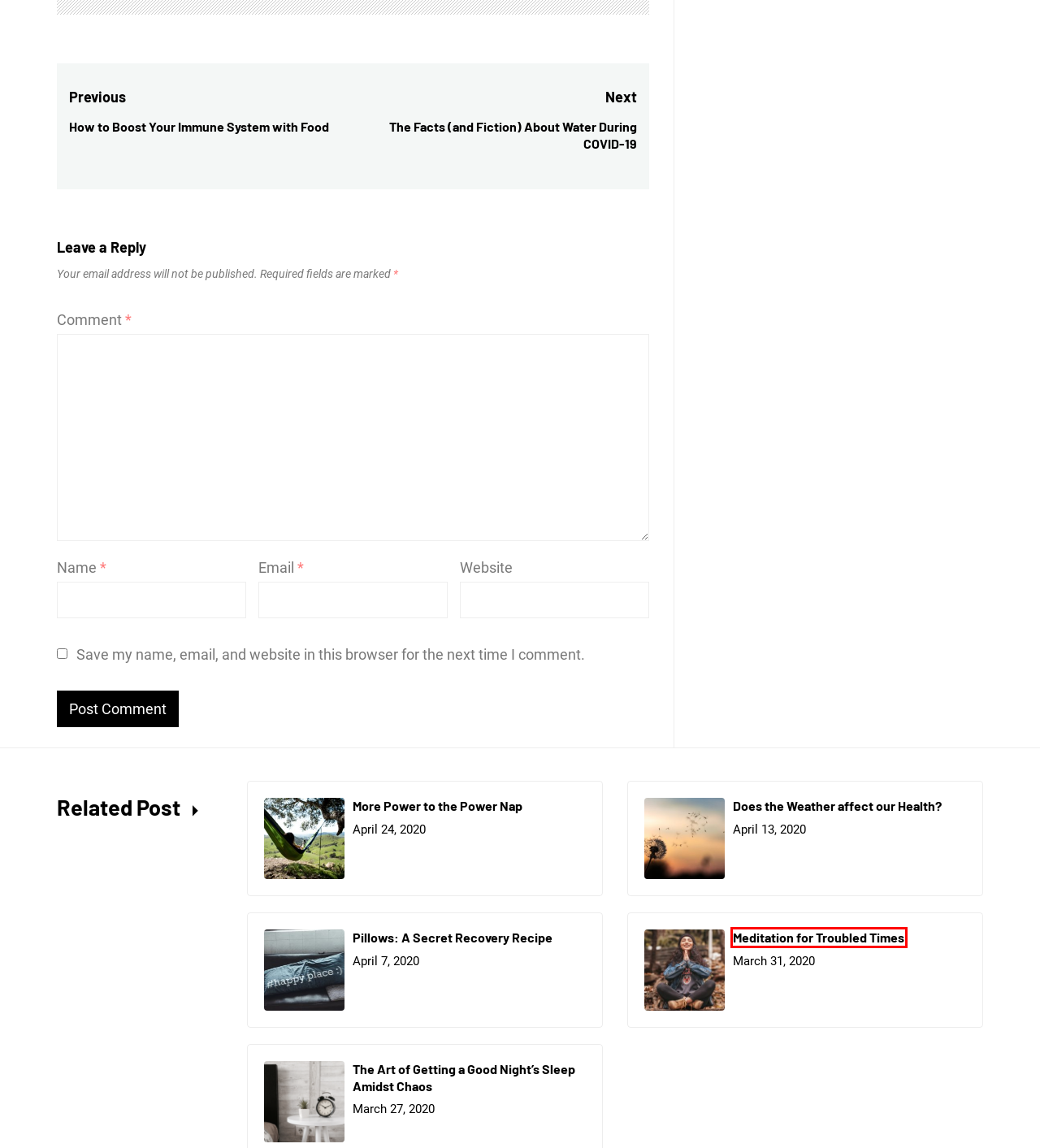You have a screenshot of a webpage with a red bounding box highlighting a UI element. Your task is to select the best webpage description that corresponds to the new webpage after clicking the element. Here are the descriptions:
A. Does the Weather affect our Health? - Wellsense
B. April 13, 2020 - Wellsense
C. How to Boost Your Immune System with Food - Wellsense
D. April 24, 2020 - Wellsense
E. The Facts (and Fiction) About Water During COVID-19 - Wellsense
F. More Power to the Power Nap - Wellsense
G. March 27, 2020 - Wellsense
H. Meditation for Troubled Times - Wellsense

H